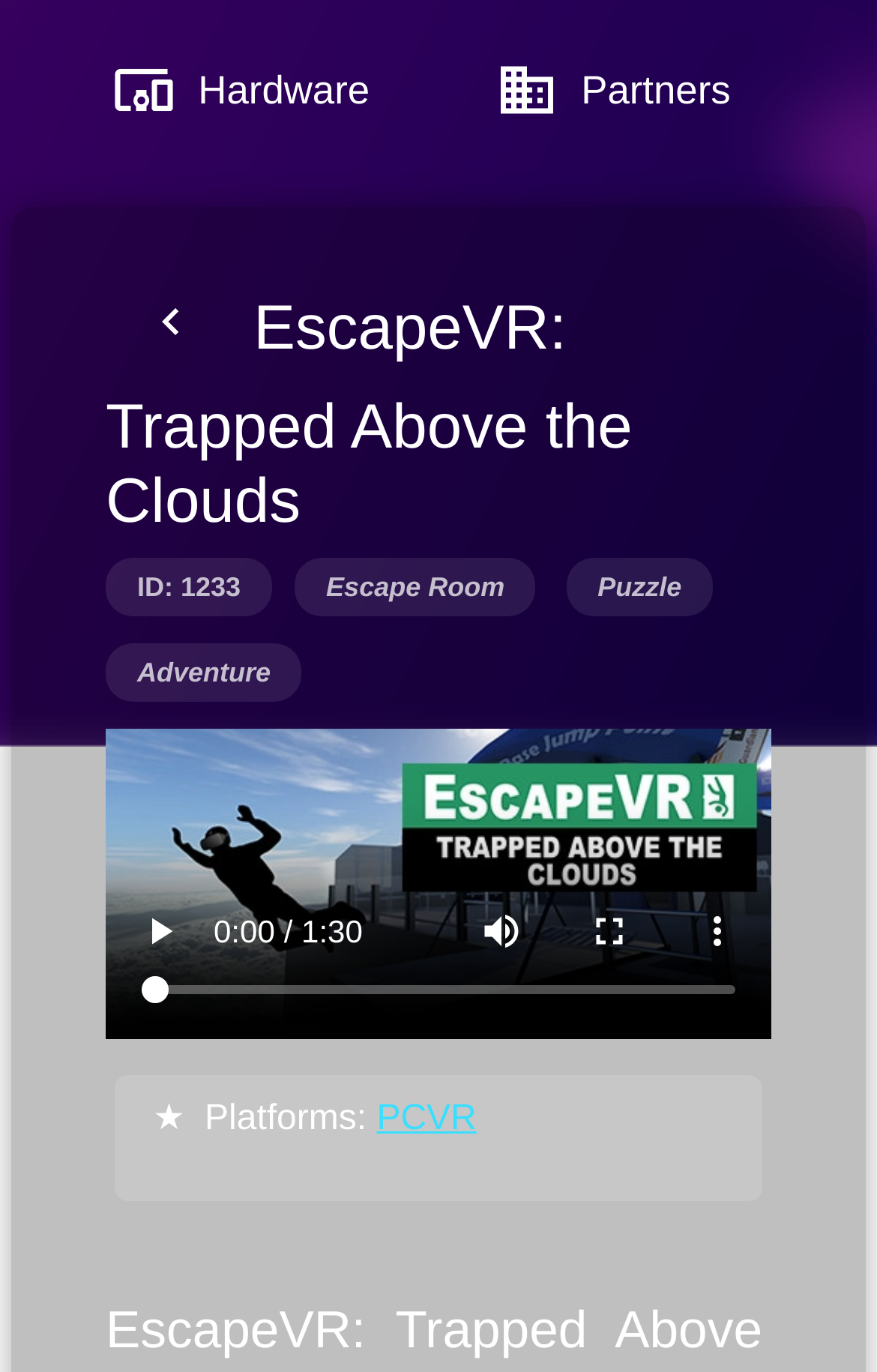Identify the bounding box coordinates of the HTML element based on this description: "businessPartners".

[0.522, 0.021, 0.864, 0.11]